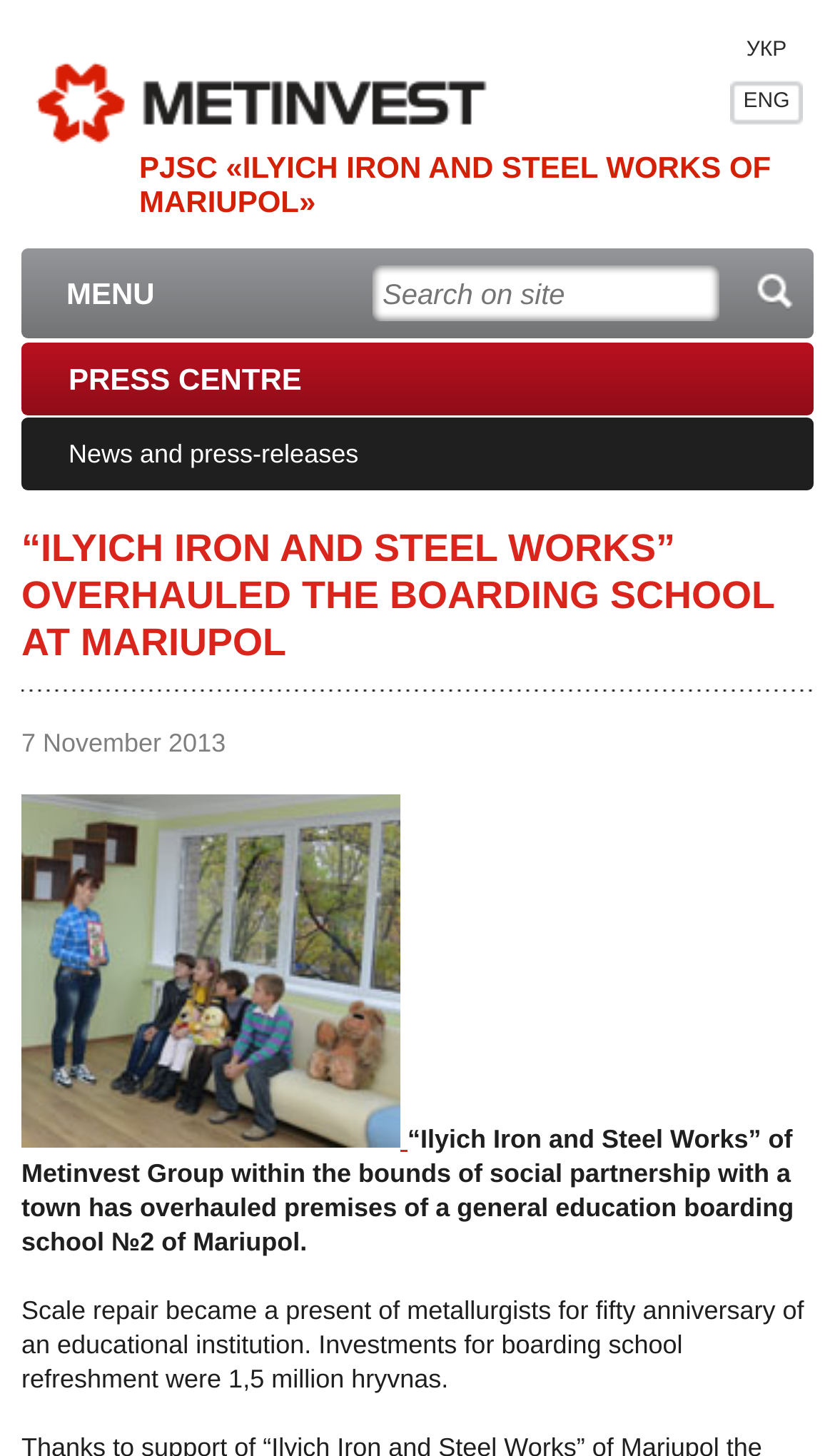What is the name of the steel works?
Please provide a comprehensive answer based on the information in the image.

The name of the steel works can be found in the static text element 'PJSC «ILYICH IRON AND STEEL WORKS OF MARIUPOL»' at the top of the webpage.